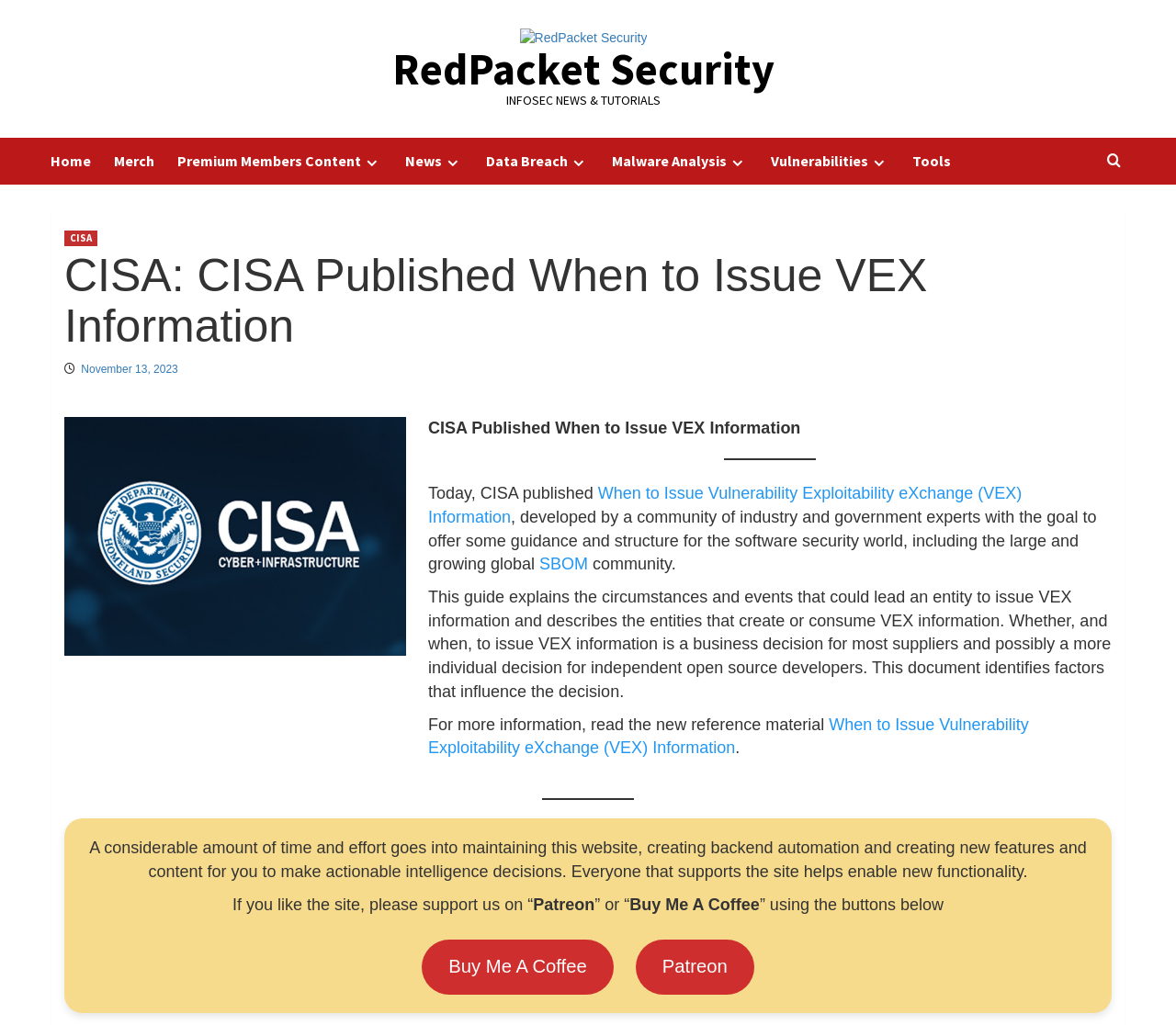Can you extract the primary headline text from the webpage?

CISA: CISA Published When to Issue VEX Information